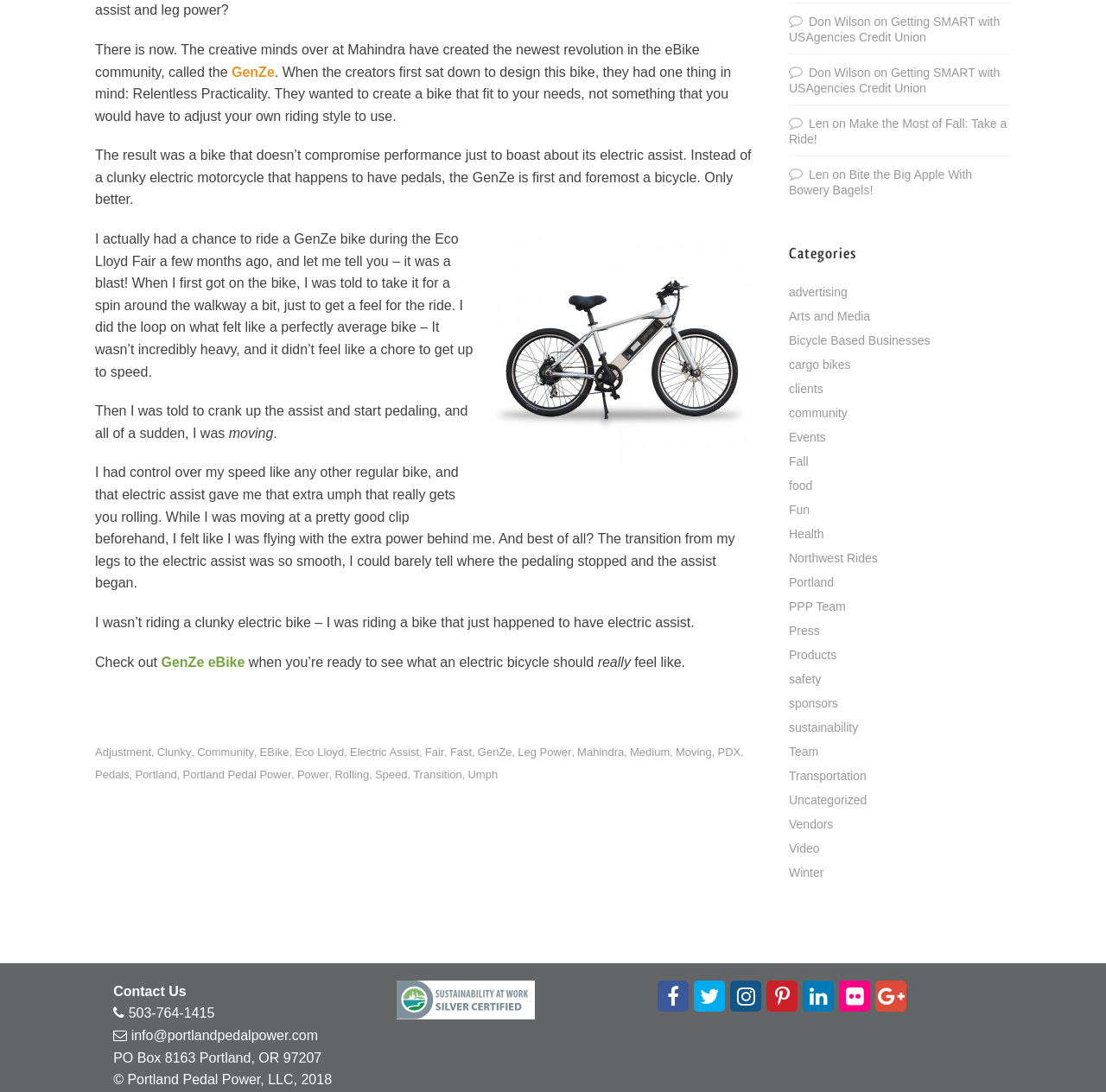Identify the bounding box for the UI element that is described as follows: "Portland Pedal Power".

[0.165, 0.704, 0.263, 0.714]